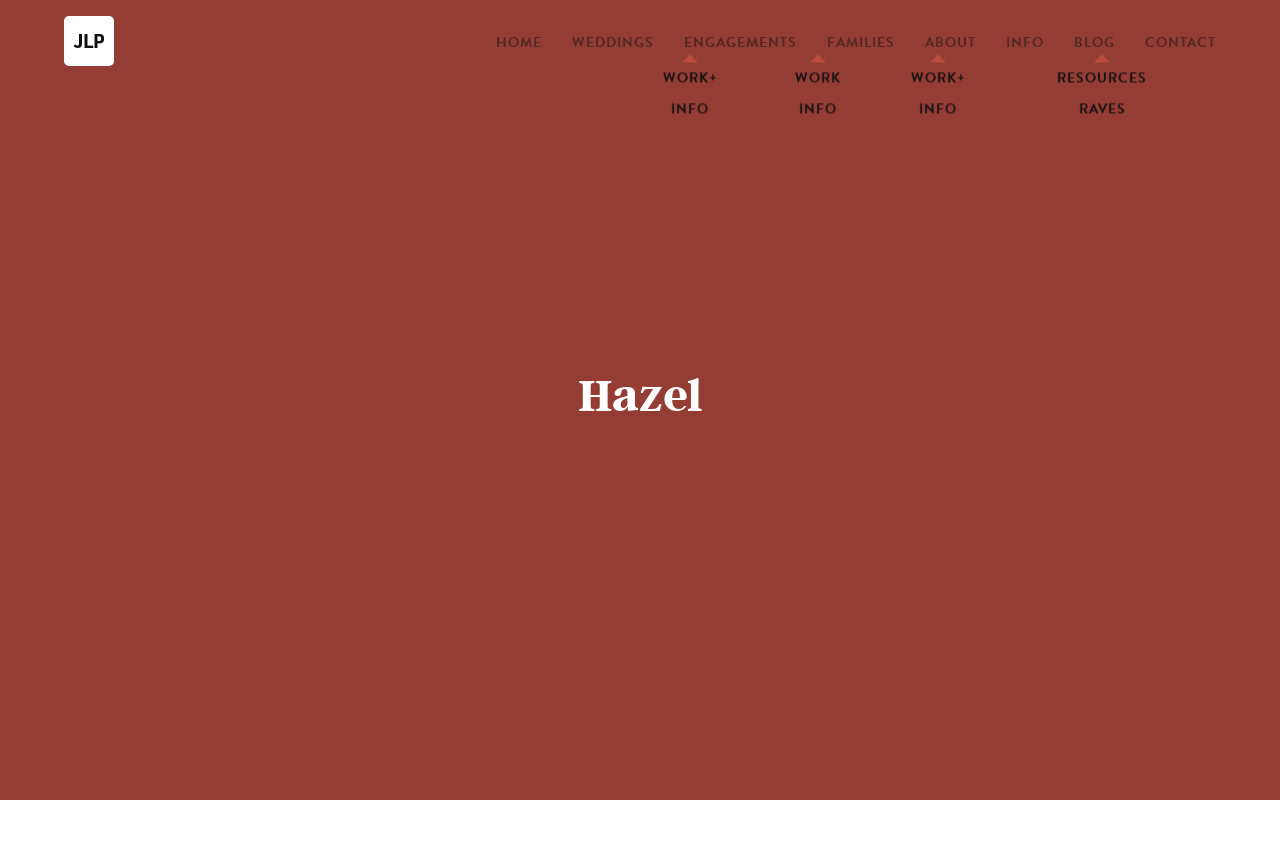Locate the bounding box coordinates of the clickable element to fulfill the following instruction: "view weddings". Provide the coordinates as four float numbers between 0 and 1 in the format [left, top, right, bottom].

[0.447, 0.038, 0.511, 0.062]